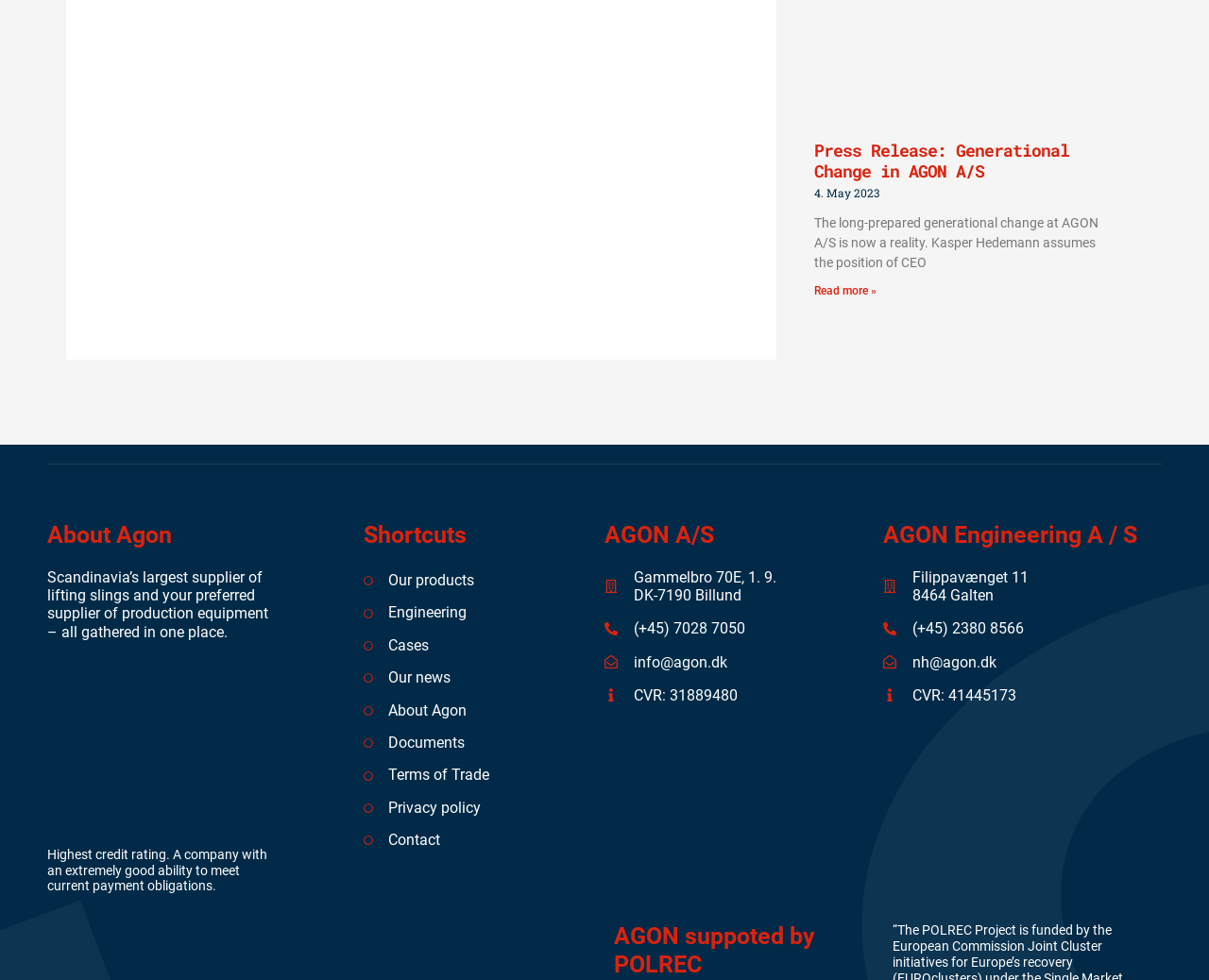Reply to the question with a single word or phrase:
What is the address of AGON A/S?

Gammelbro 70E, 1. 9. DK-7190 Billund